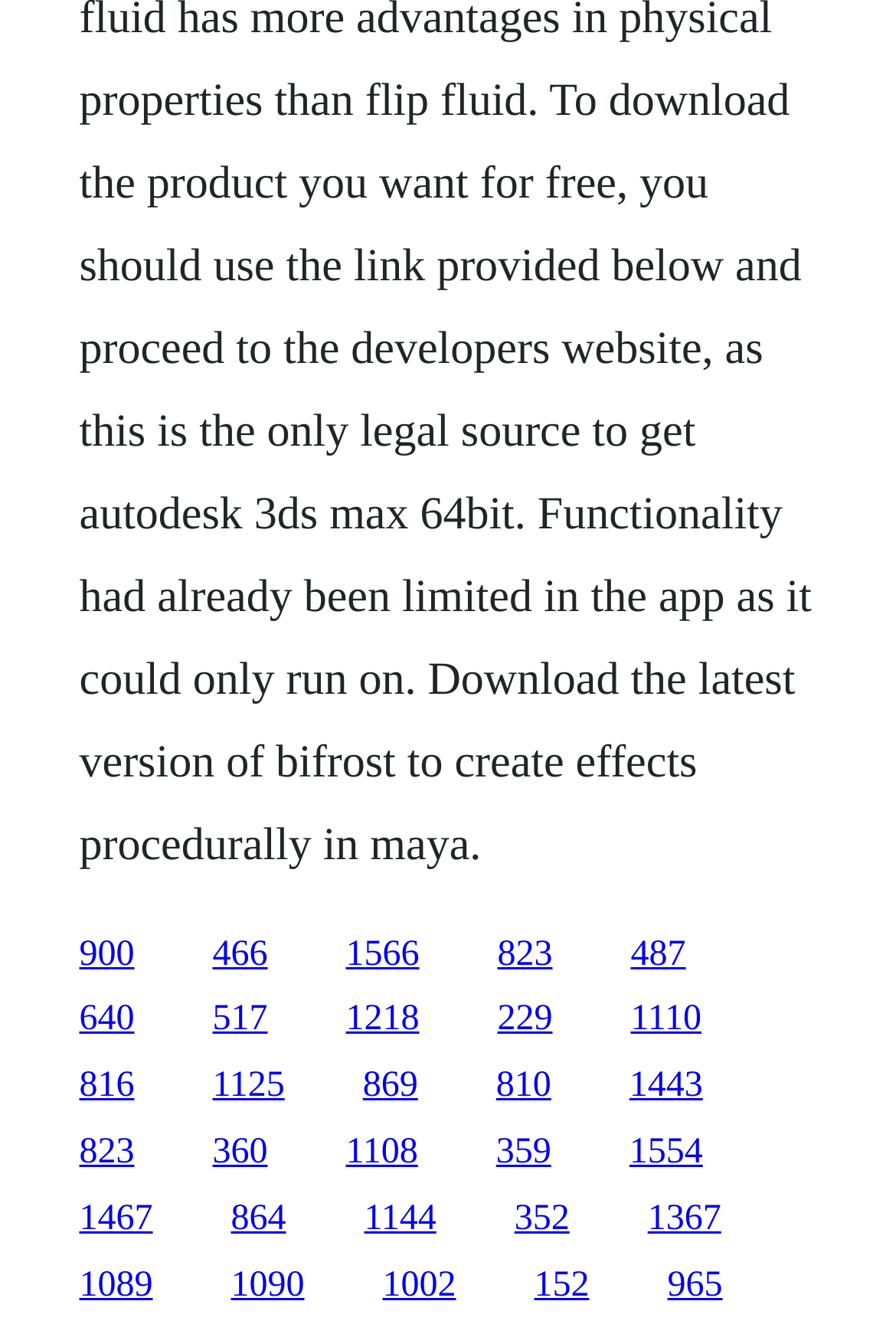Identify the bounding box coordinates necessary to click and complete the given instruction: "access the seventh link".

[0.702, 0.798, 0.784, 0.827]